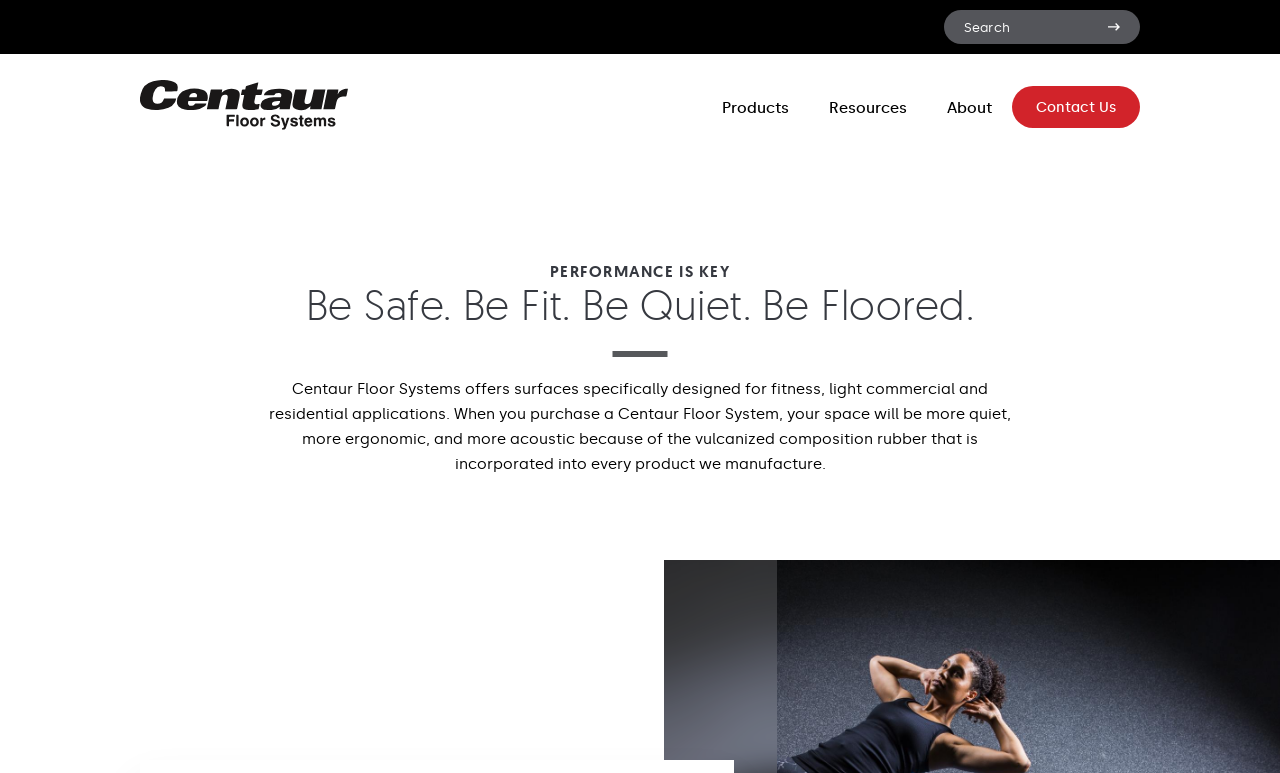Use a single word or phrase to answer the question: 
What is the name of the company?

Centaur Floor Systems